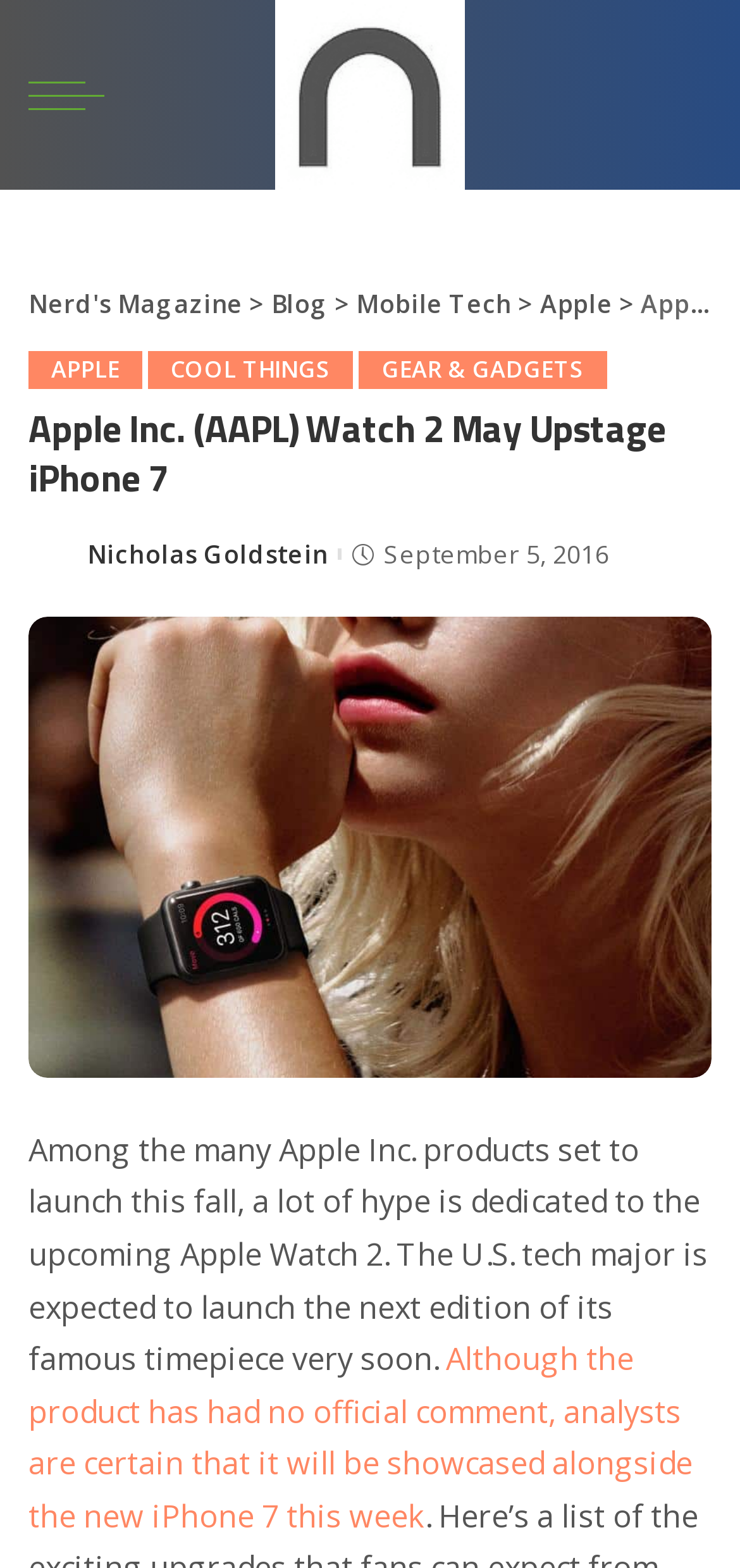Please specify the bounding box coordinates in the format (top-left x, top-left y, bottom-right x, bottom-right y), with values ranging from 0 to 1. Identify the bounding box for the UI component described as follows: Gear & Gadgets

[0.485, 0.224, 0.82, 0.248]